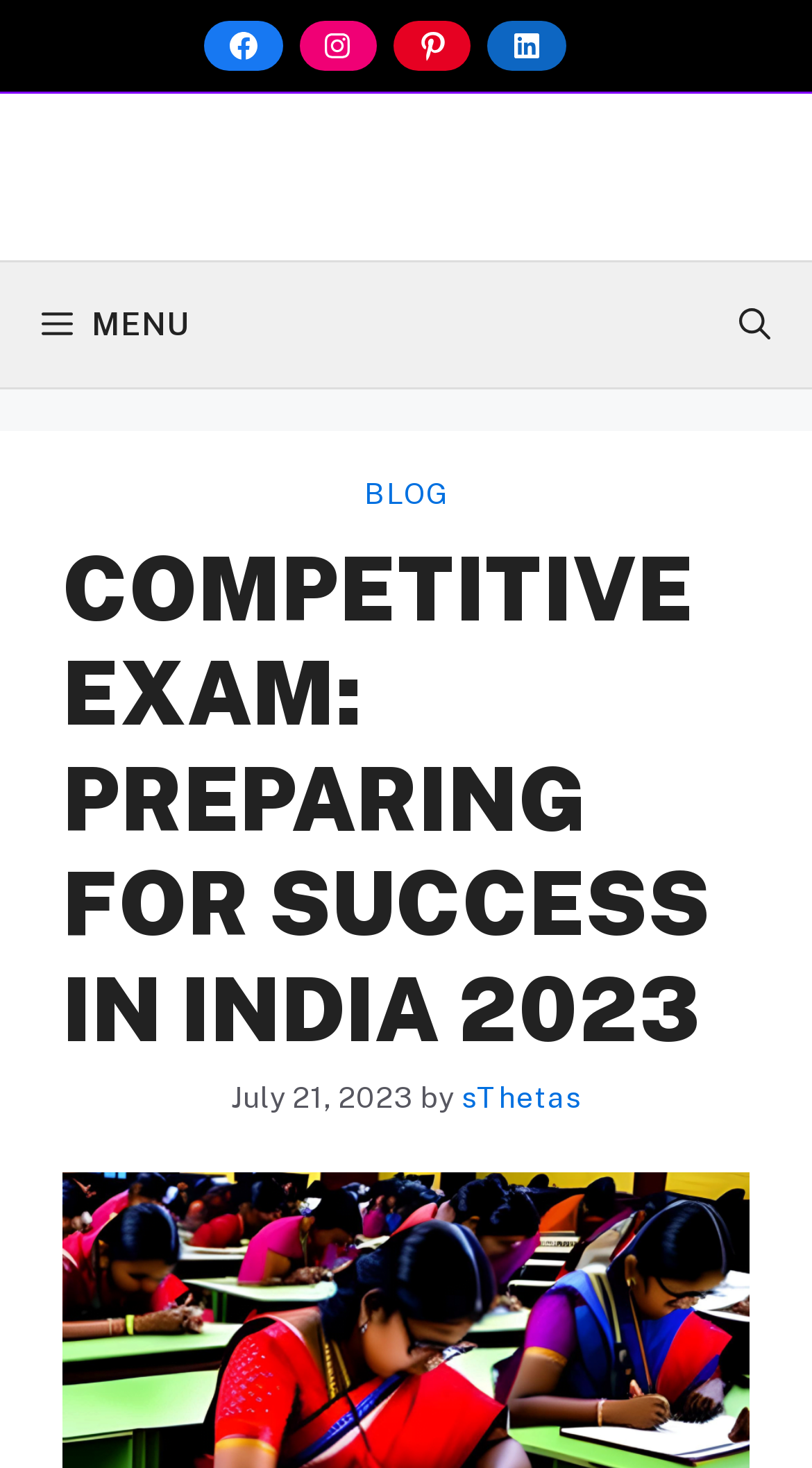Provide the text content of the webpage's main heading.

COMPETITIVE EXAM: PREPARING FOR SUCCESS IN INDIA 2023